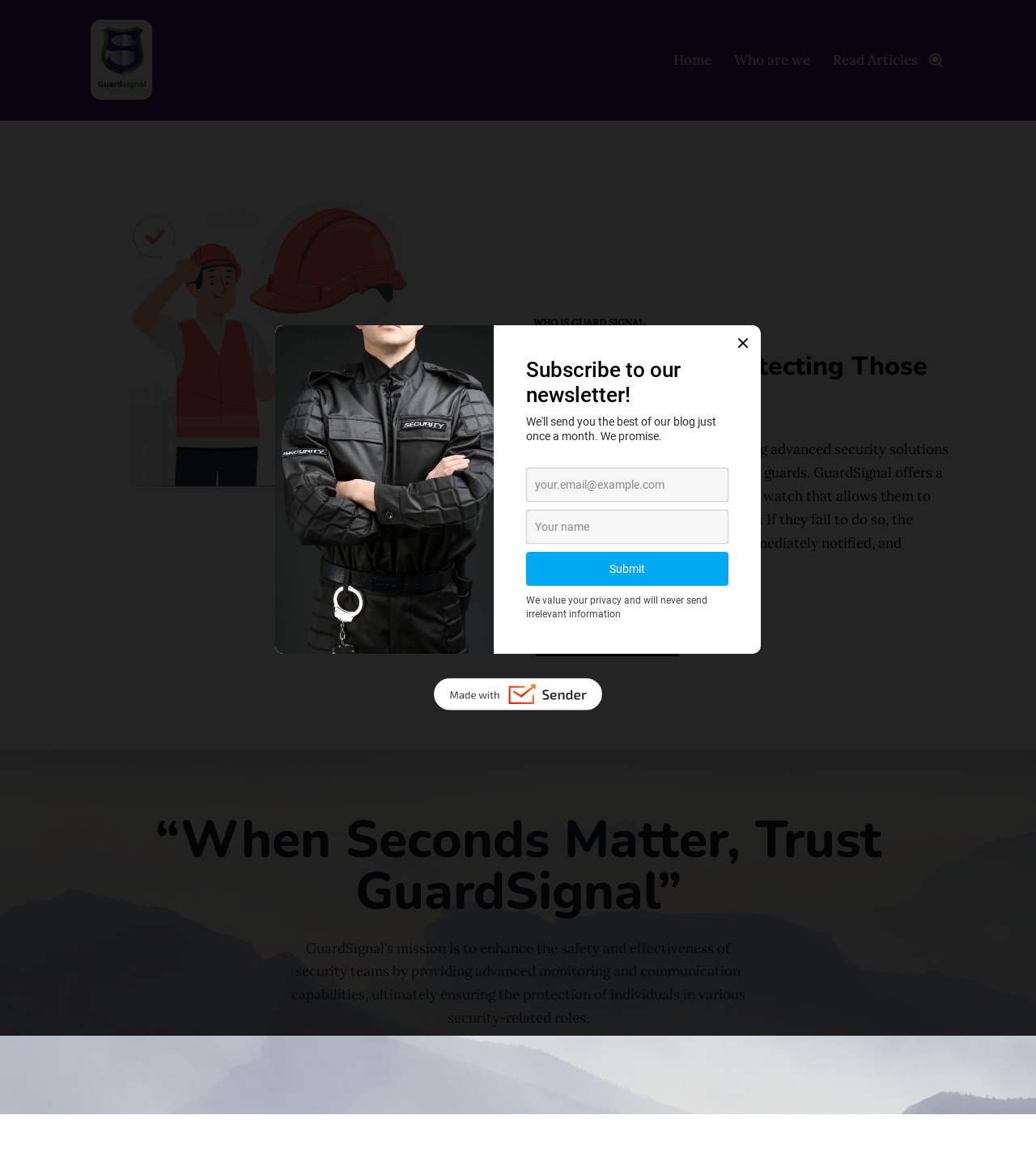Construct a comprehensive caption that outlines the webpage's structure and content.

The webpage is about GuardSignal, a company that provides advanced security solutions. At the top left corner, there is a link to skip to the content. Next to it, there is a link to the GuardSignal homepage. On the top right side, there is a primary navigation menu with links to "Home", "Who are we", and "Read Articles". 

To the right of the navigation menu, there is a search link accompanied by a small image. Below the navigation menu, there is a large figure that takes up about half of the screen width. 

Below the figure, there is a heading that reads "“GuardSignal: Protecting Those Who Protect You”". Underneath the heading, there is a paragraph of text that explains GuardSignal's unique system, which allows security guards to signal their well-being by swiping a watch. If they fail to do so, the company's headquarters is immediately notified, and assistance can be dispatched. 

On the same level as the paragraph, there is a link to "Get Help Now". Further down, there is another heading that reads "“When Seconds Matter, Trust GuardSignal”". Below this heading, there is a paragraph of text that describes GuardSignal's mission to enhance the safety and effectiveness of security teams. 

At the very bottom of the page, there is an iframe that takes up the full width of the screen, with a call to action to subscribe to the company's newsletter.